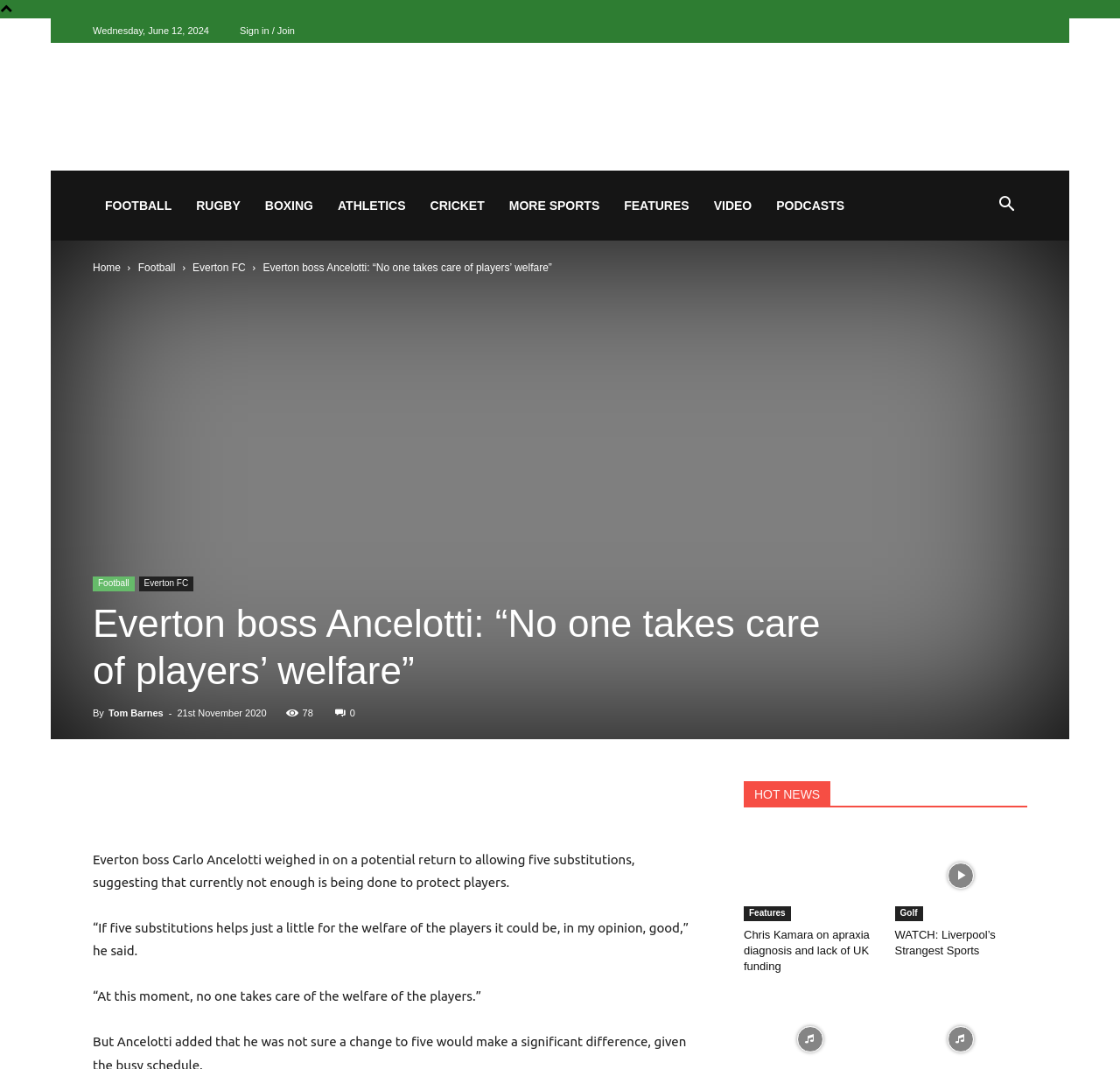Locate and extract the text of the main heading on the webpage.

Everton boss Ancelotti: “No one takes care of players’ welfare”